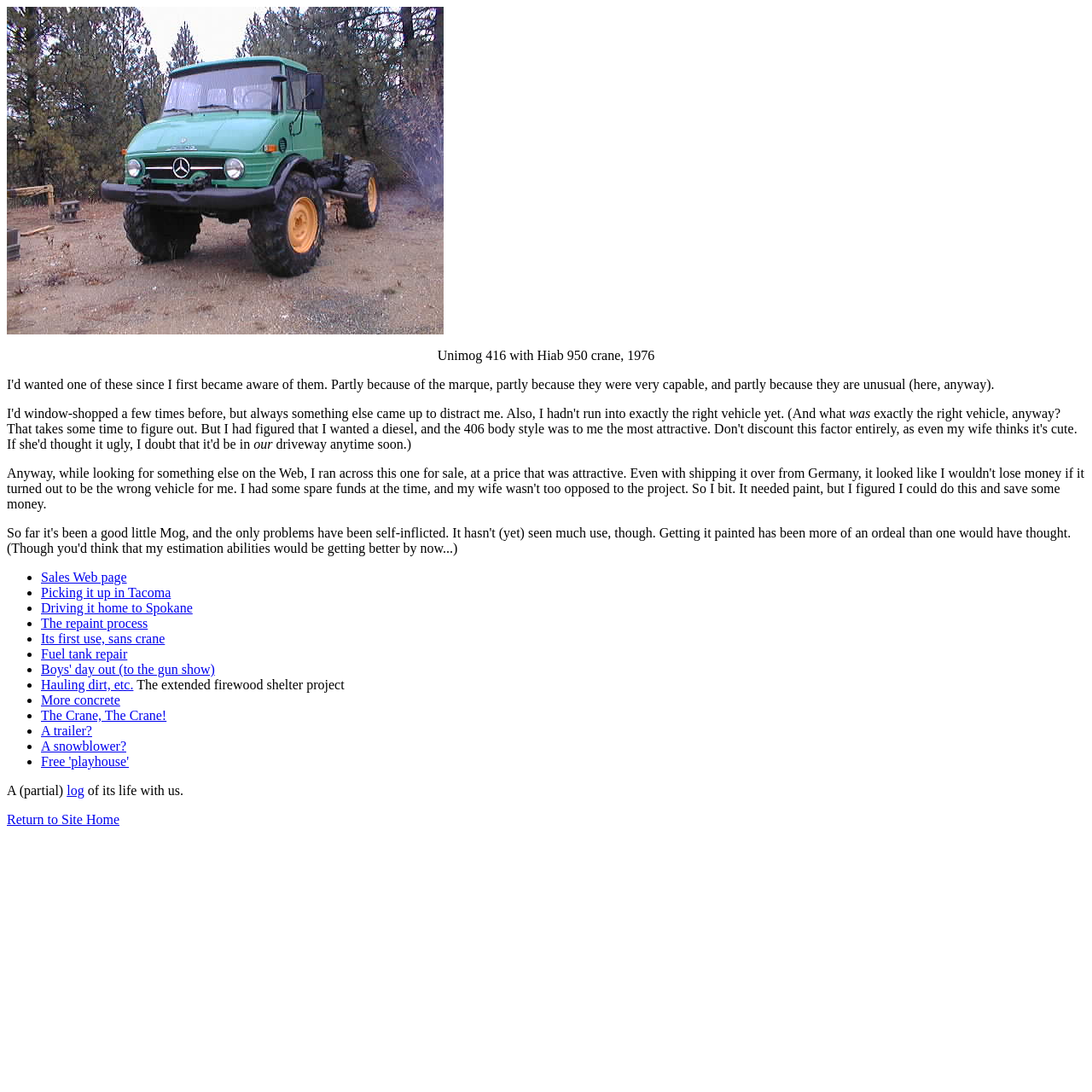What is the purpose of the 'Return to Site Home' link?
Please analyze the image and answer the question with as much detail as possible.

The answer can be inferred by looking at the link 'Return to Site Home' which suggests that it will take the user back to the homepage of the website.